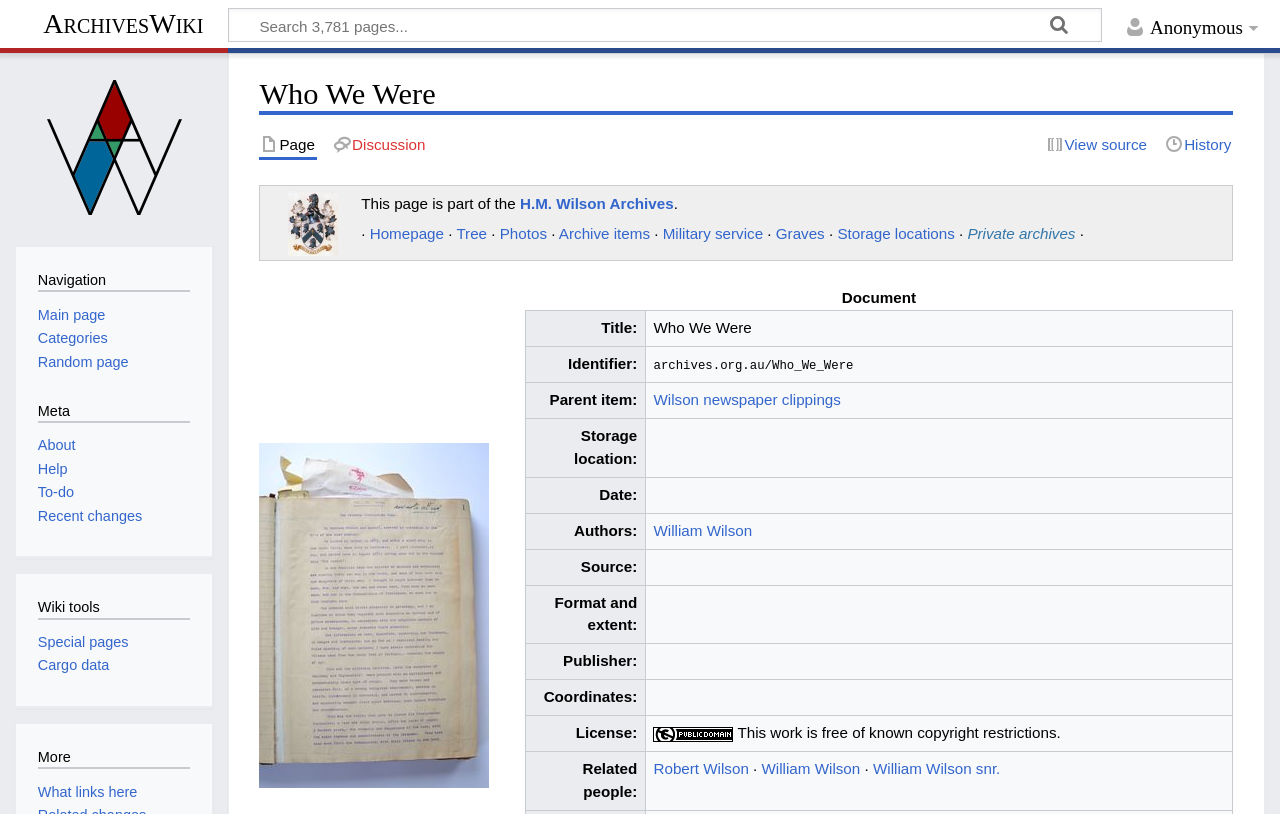Can you provide the bounding box coordinates for the element that should be clicked to implement the instruction: "Follow on social media"?

None